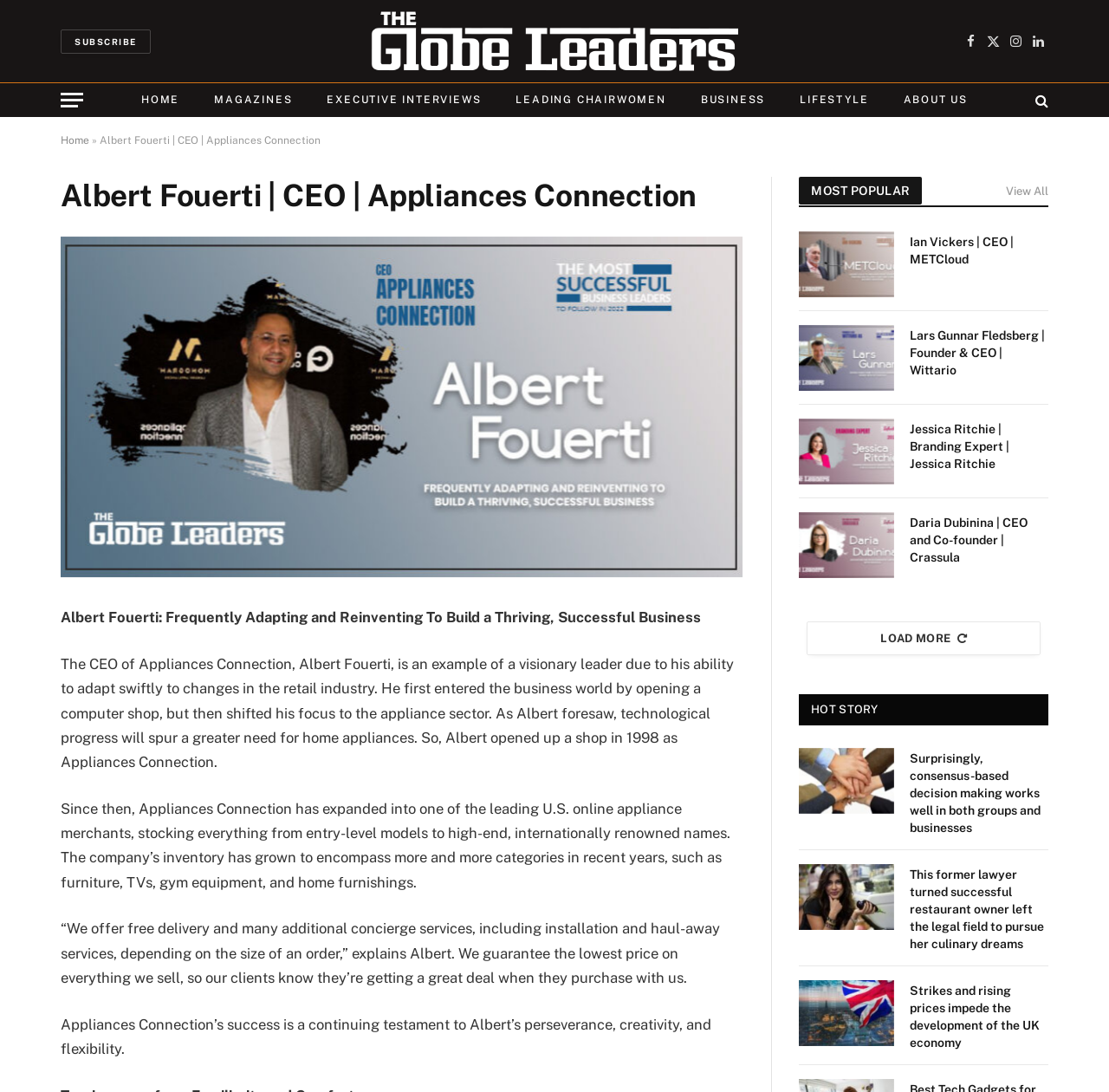Extract the bounding box coordinates for the described element: "View All". The coordinates should be represented as four float numbers between 0 and 1: [left, top, right, bottom].

[0.907, 0.168, 0.945, 0.183]